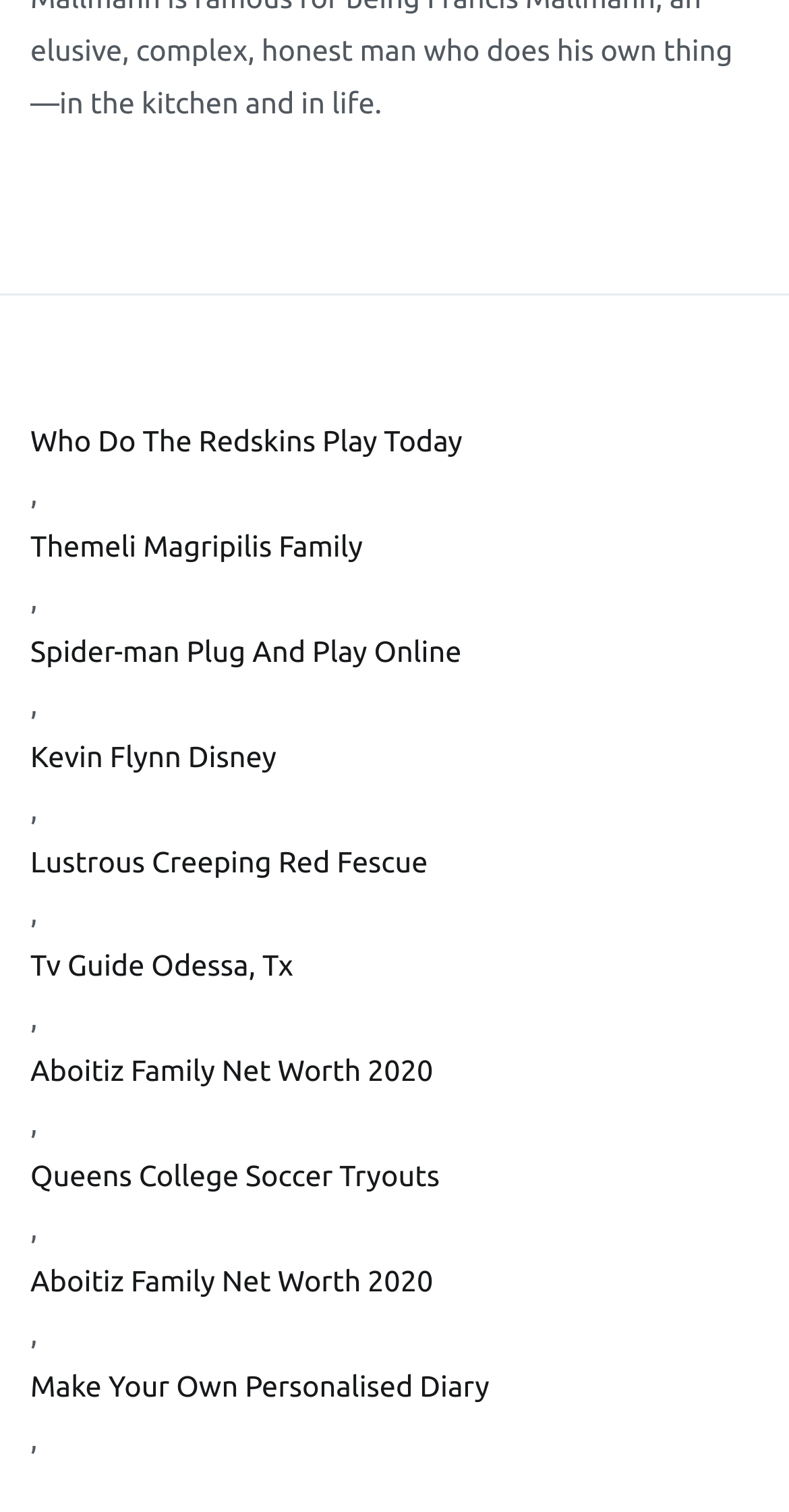Find the bounding box of the UI element described as follows: "Aboitiz Family Net Worth 2020".

[0.038, 0.692, 0.962, 0.727]